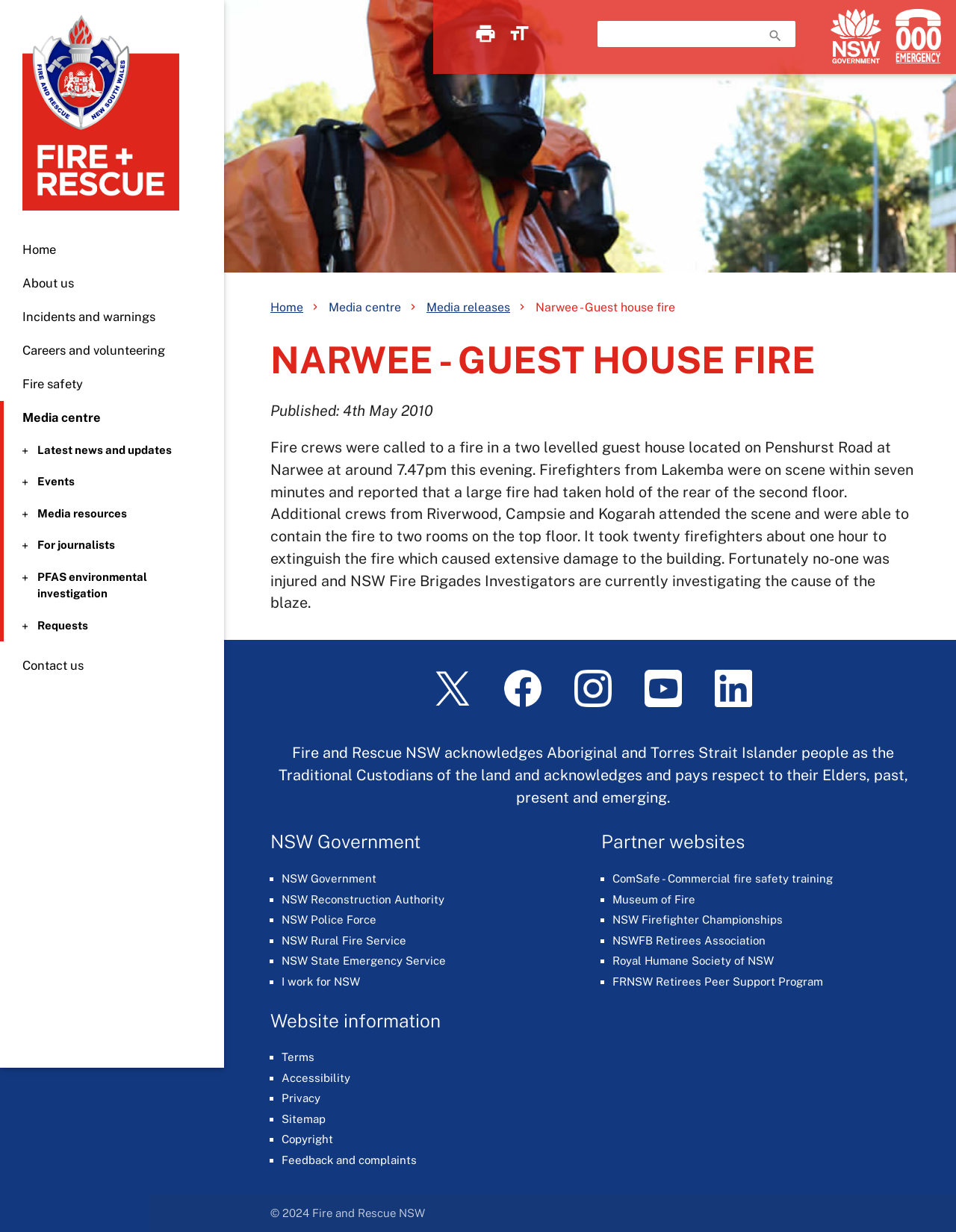Locate the bounding box coordinates of the element you need to click to accomplish the task described by this instruction: "Read Media centre".

[0.344, 0.244, 0.42, 0.255]